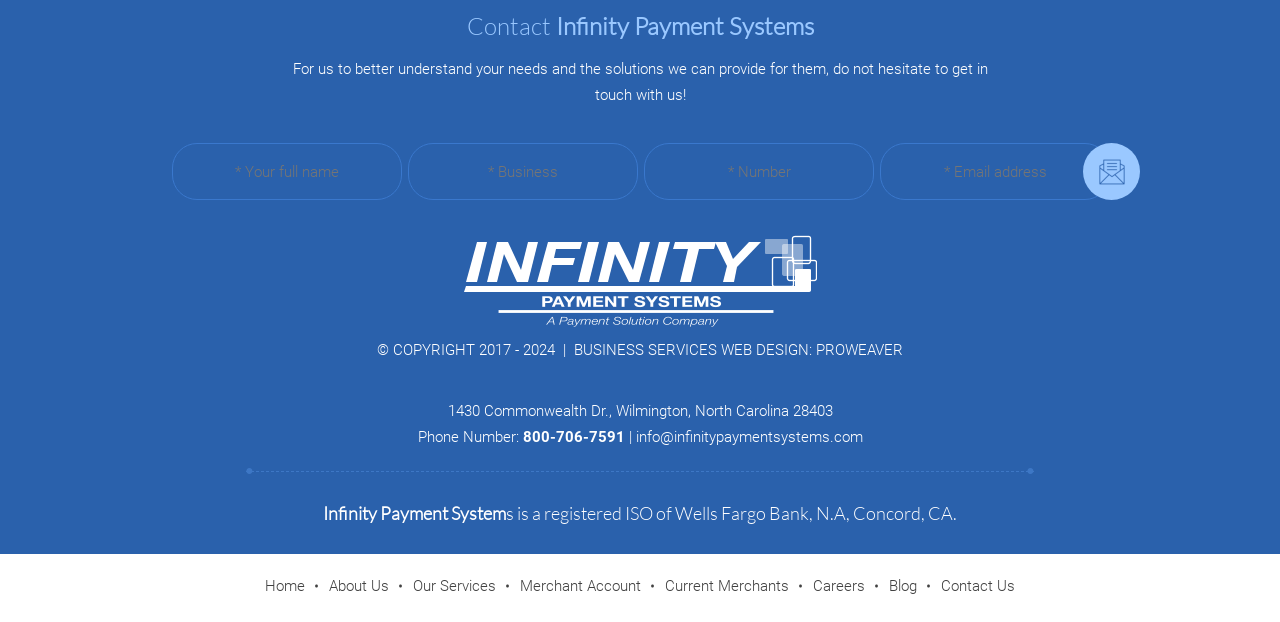Please find and report the bounding box coordinates of the element to click in order to perform the following action: "Click the Submit button". The coordinates should be expressed as four float numbers between 0 and 1, in the format [left, top, right, bottom].

[0.846, 0.23, 0.891, 0.322]